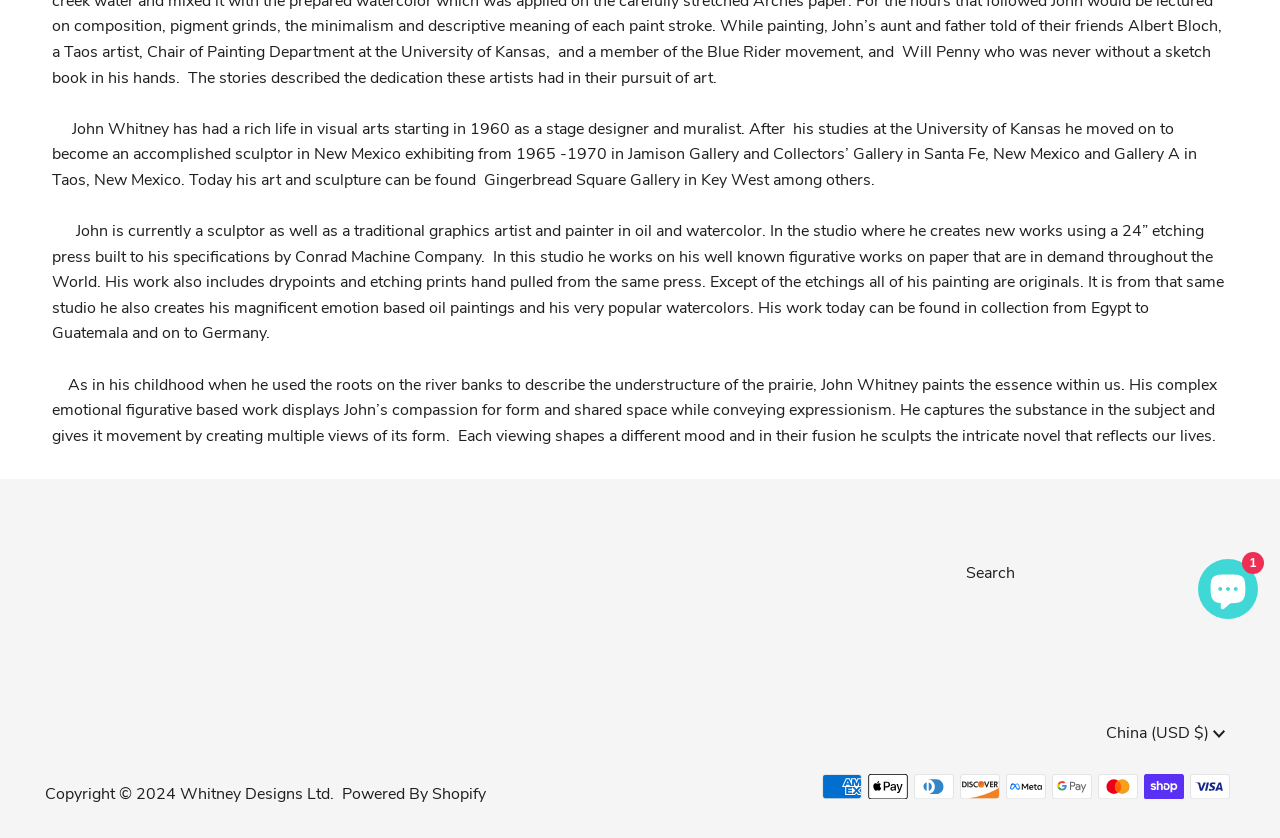Find the bounding box coordinates of the UI element according to this description: "China (USD $)".

[0.86, 0.844, 0.962, 0.904]